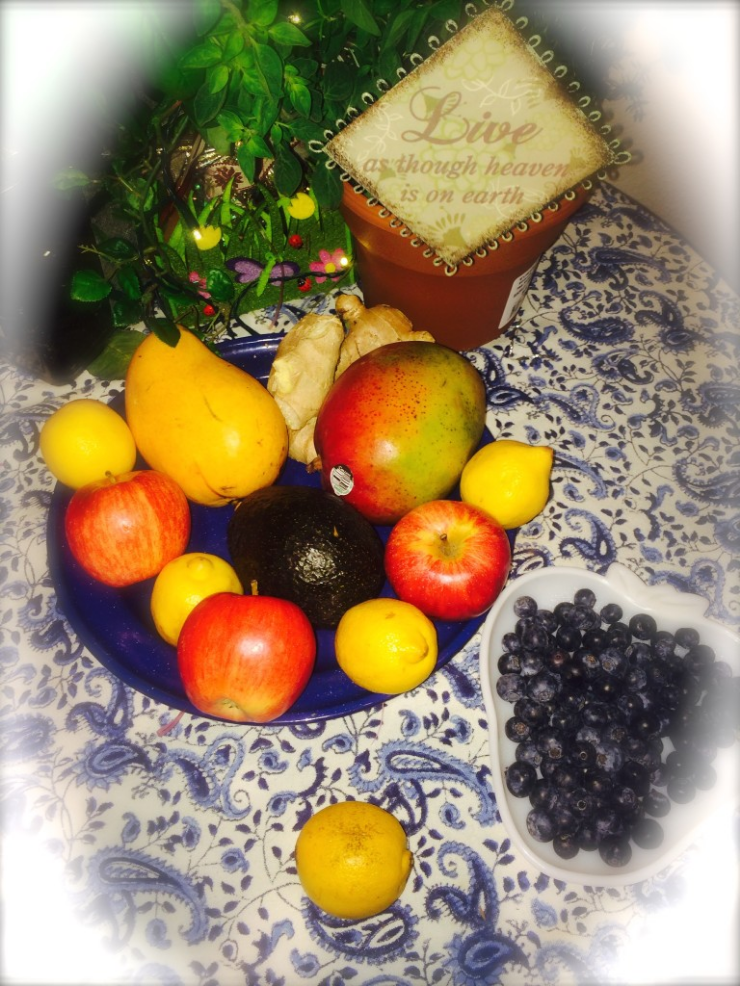Based on the image, provide a detailed response to the question:
What type of plant is in the backdrop?

Although the caption does not specify the exact type of plant, it describes it as a 'green plant', implying that the plant has green leaves or foliage.